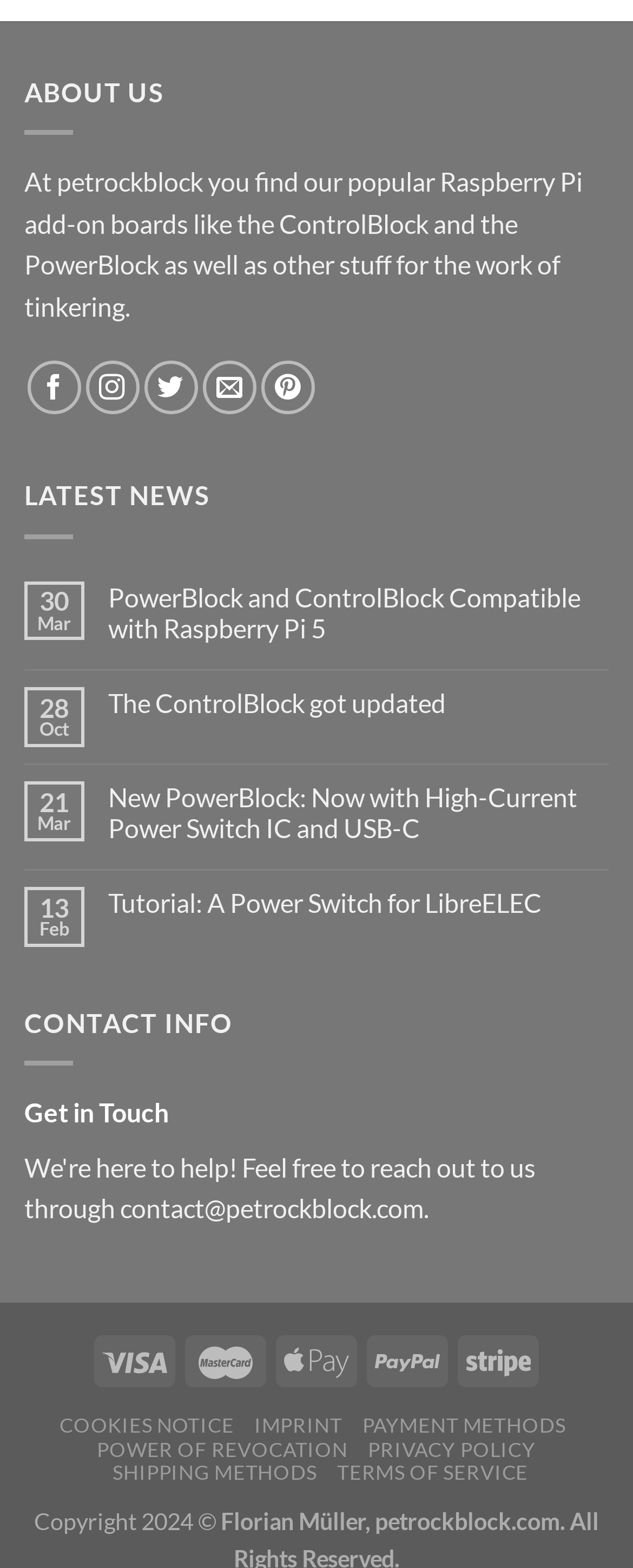How many social media platforms are linked?
Provide a short answer using one word or a brief phrase based on the image.

5